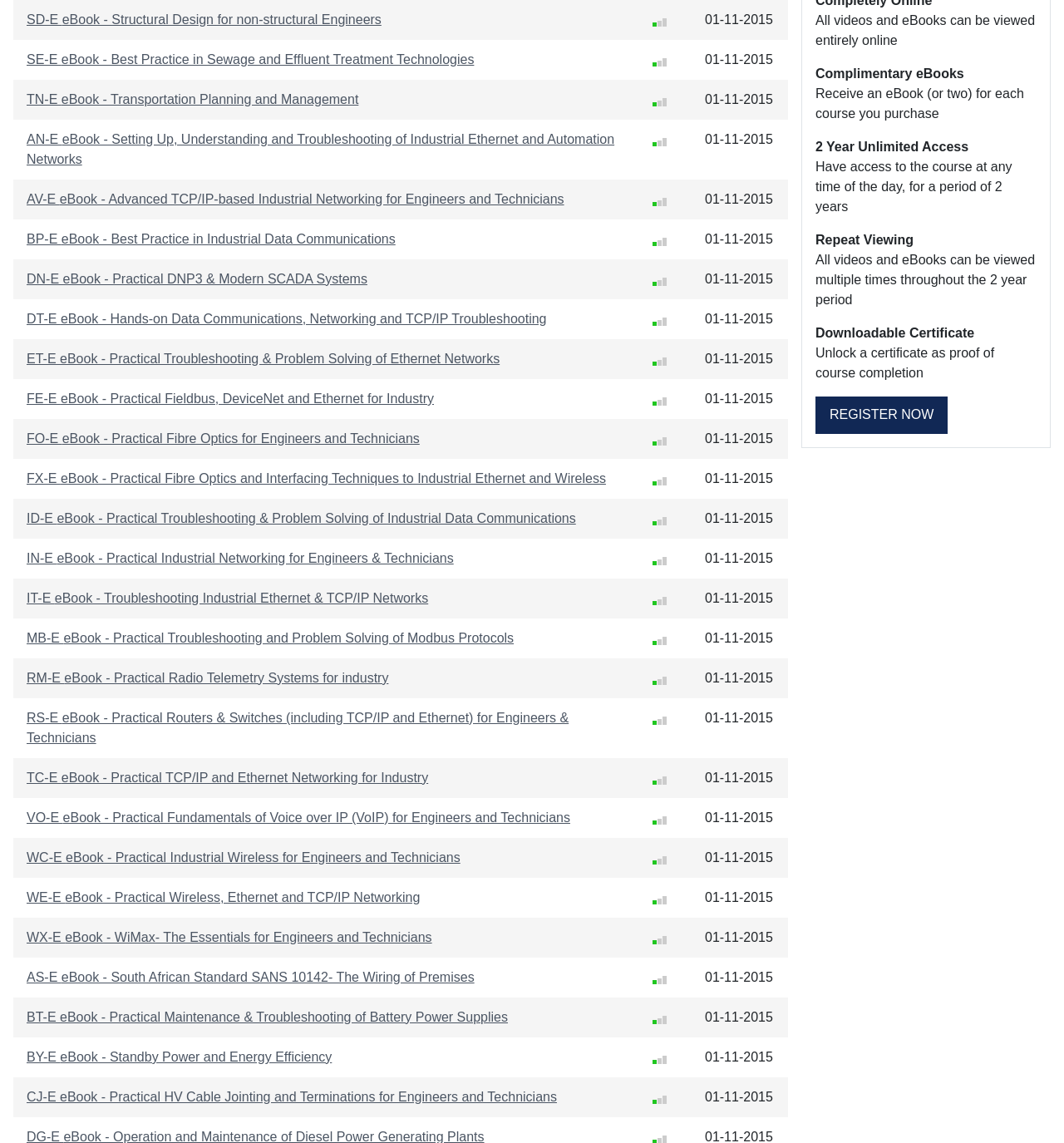What is the topic of the first eBook?
Please give a detailed and elaborate answer to the question based on the image.

I looked at the first gridcell element that contains an eBook title and found that it is 'SD-E eBook - Structural Design for non-structural Engineers'.